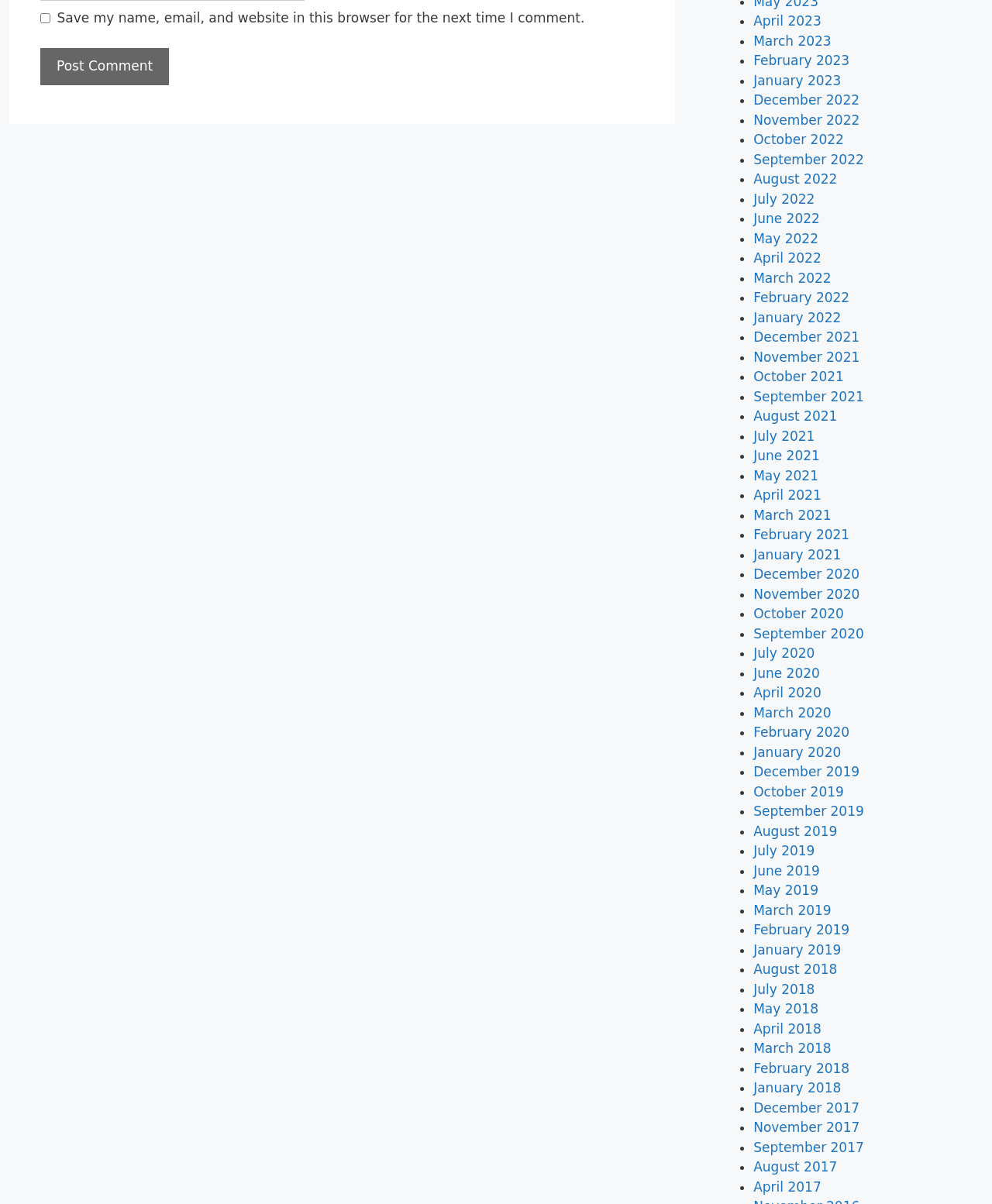Specify the bounding box coordinates of the area to click in order to follow the given instruction: "View April 2023."

[0.76, 0.011, 0.828, 0.024]